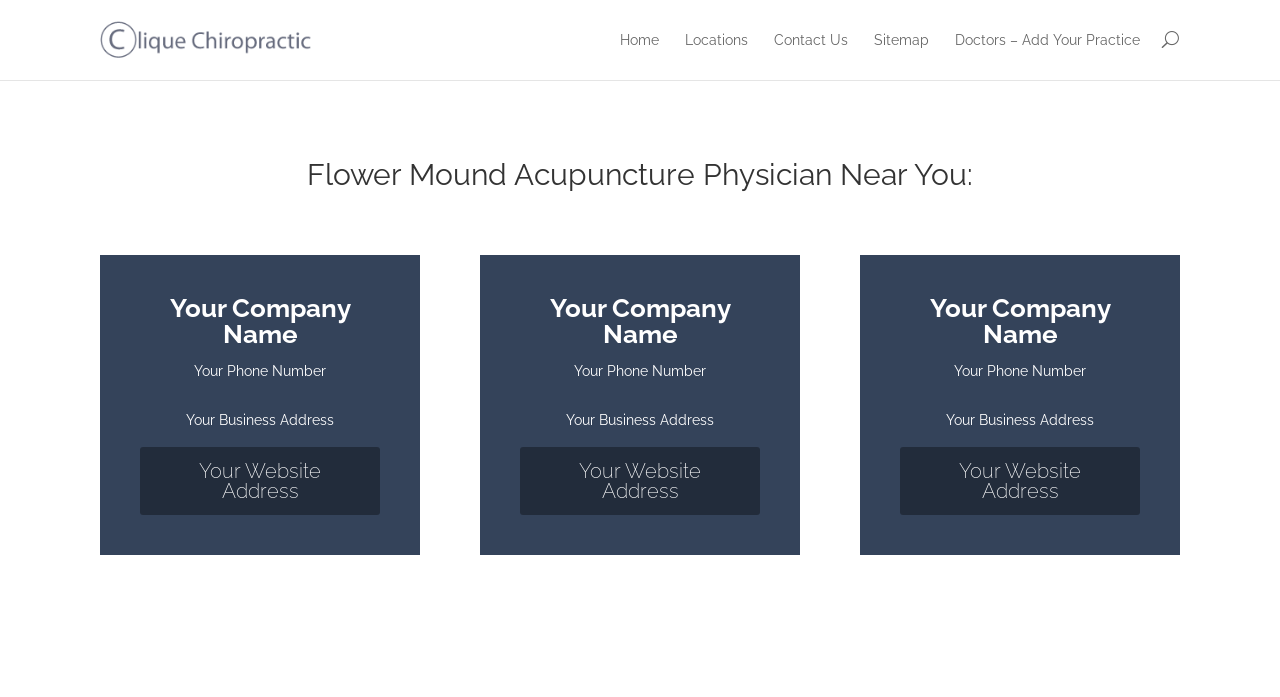How many locations are listed on the webpage?
Based on the screenshot, respond with a single word or phrase.

3